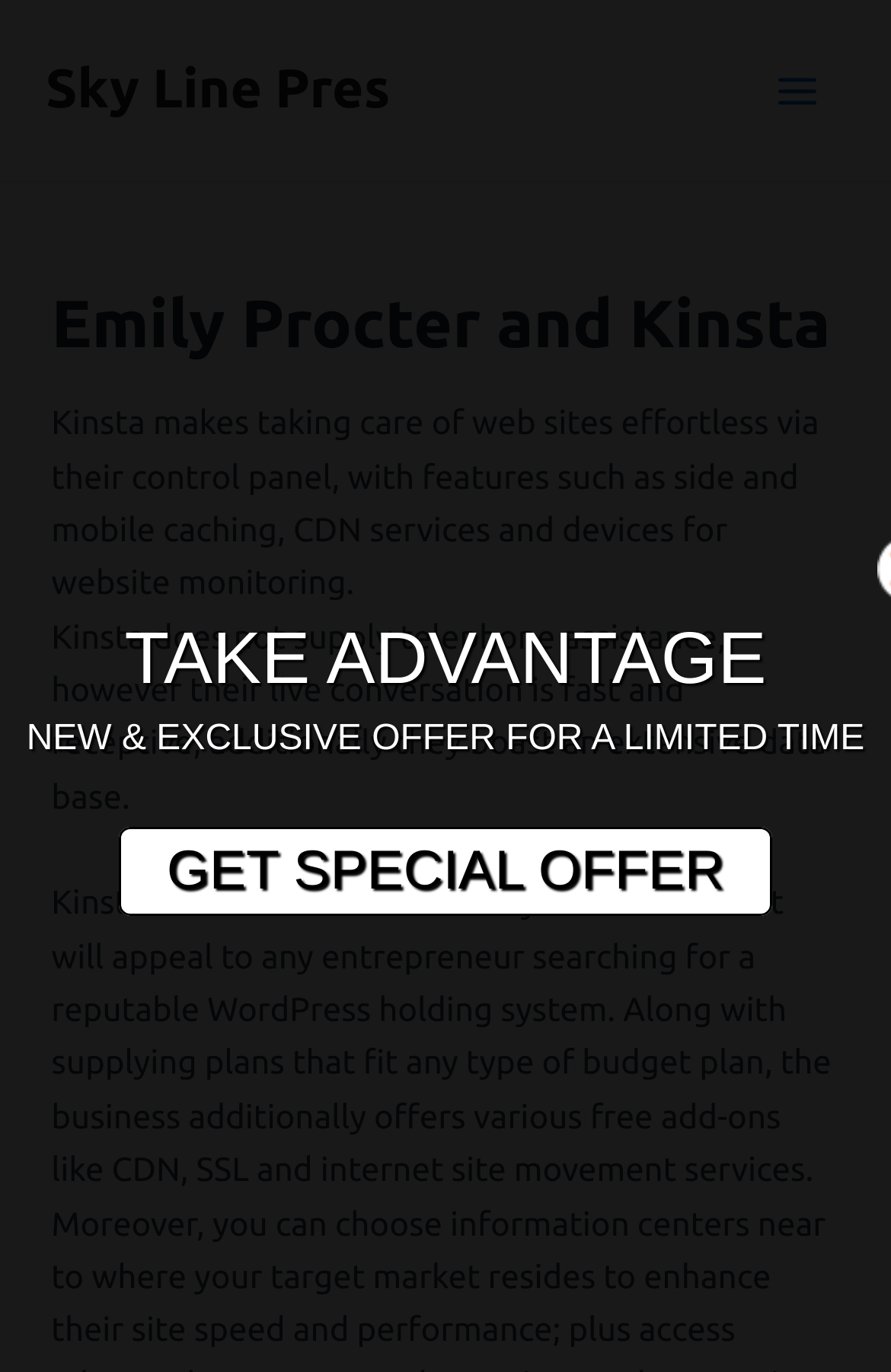Describe every aspect of the webpage comprehensively.

The webpage is about Emily Procter's connection to Kinsta, a web hosting service. At the top left, there is a link to "Sky Line Pres". On the top right, there is a button labeled "Main Menu" with an image beside it. 

Below the top section, there is a header section with a heading that reads "Emily Procter and Kinsta". This section also contains two paragraphs of text. The first paragraph describes Kinsta's features, including side and mobile caching, CDN services, and website monitoring tools. The second paragraph mentions that Kinsta does not offer phone support but has a fast and responsive live chat and an extensive database.

In the middle of the page, there is a prominent text "TAKE ADVANTAGE" and below it, a promotional message "NEW & EXCLUSIVE OFFER FOR A LIMITED TIME" that spans almost the entire width of the page. 

Finally, there is a call-to-action link "GET SPECIAL OFFER" at the bottom of the page, which is likely related to the promotional message above.